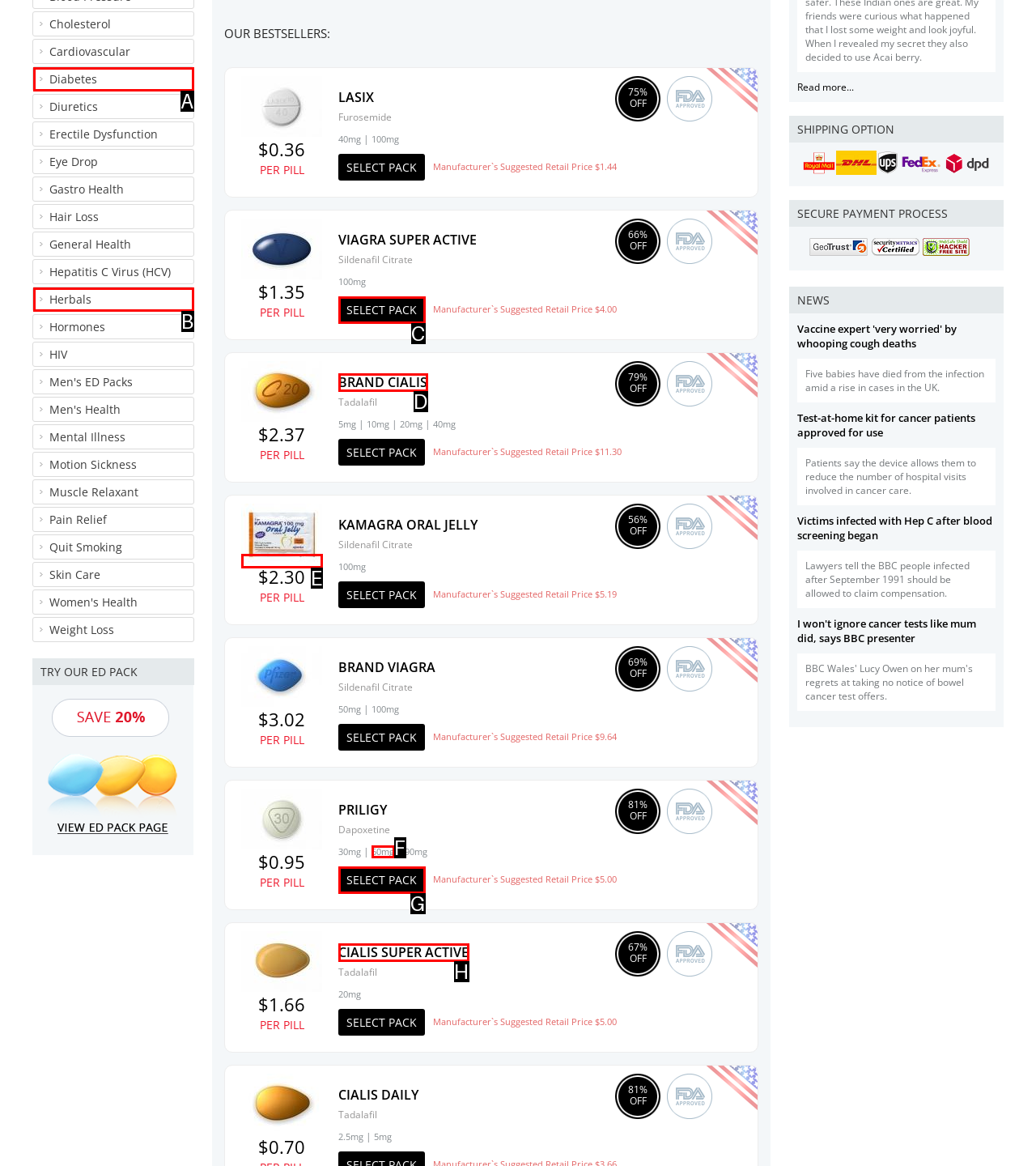Based on the description Herbals, identify the most suitable HTML element from the options. Provide your answer as the corresponding letter.

B